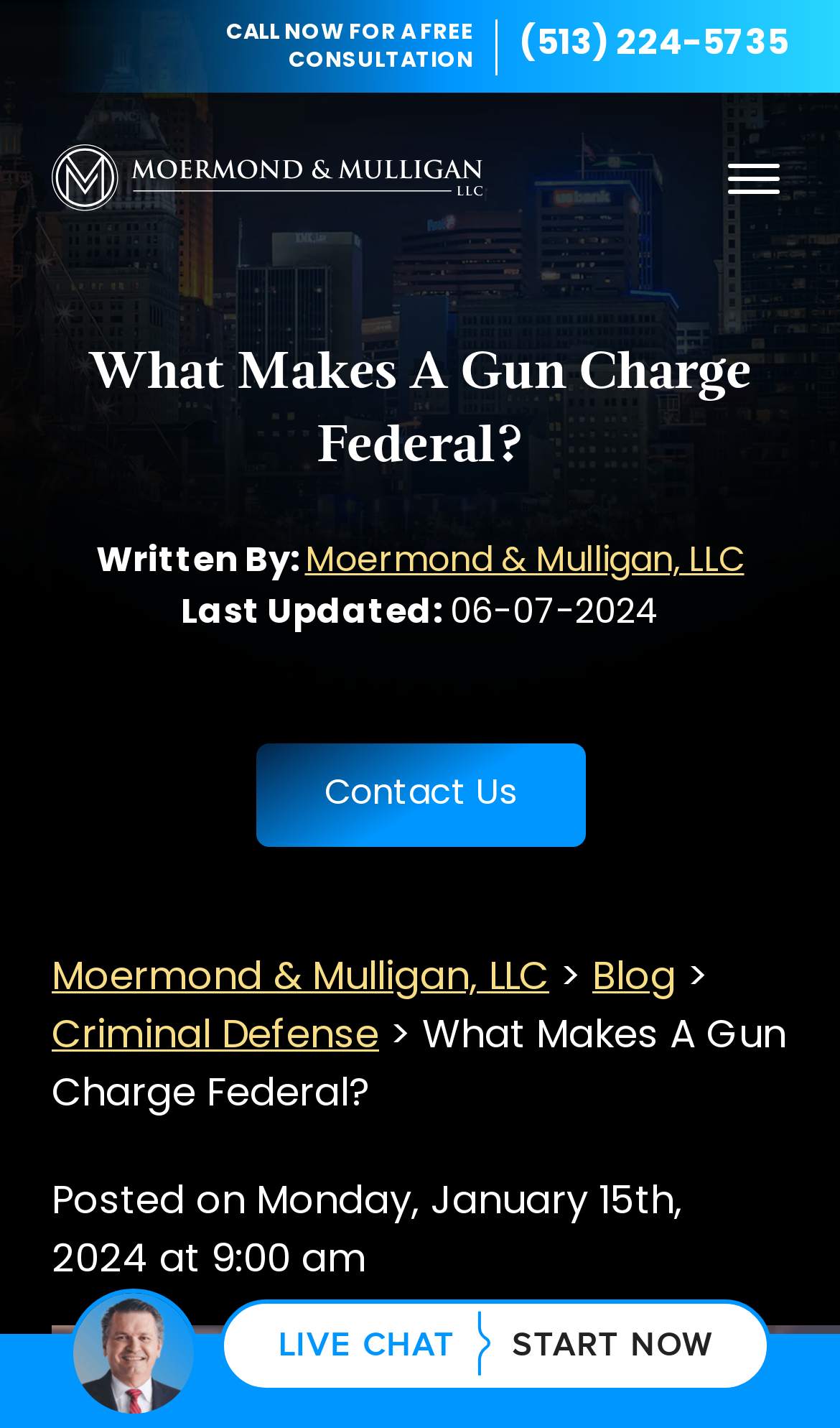Elaborate on the different components and information displayed on the webpage.

This webpage appears to be a legal services website, specifically focused on federal weapons defense in Ohio. At the top of the page, there is a prominent call-to-action, "CALL NOW FOR A FREE CONSULTATION," along with a phone number "(513) 224-5735" and a logo for Moermond & Mulligan, LLC. 

Below the call-to-action, there is a large heading that reads "What Makes A Gun Charge Federal?" which is the main topic of the webpage. 

To the right of the heading, there is an image, and below the heading, there is a section with the author's information, including the name "Moermond & Mulligan, LLC" and a last updated date of "06-07-2024". 

Further down the page, there are several links, including "Contact Us", "Moermond & Mulligan, LLC", "Blog", and "Criminal Defense", which are likely navigation links to other parts of the website. 

The main content of the webpage appears to be a blog post or article, with a title that matches the main heading, "What Makes A Gun Charge Federal?". The article is accompanied by two images, one of which appears to be a professional portrait, and the other is an unspecified image.